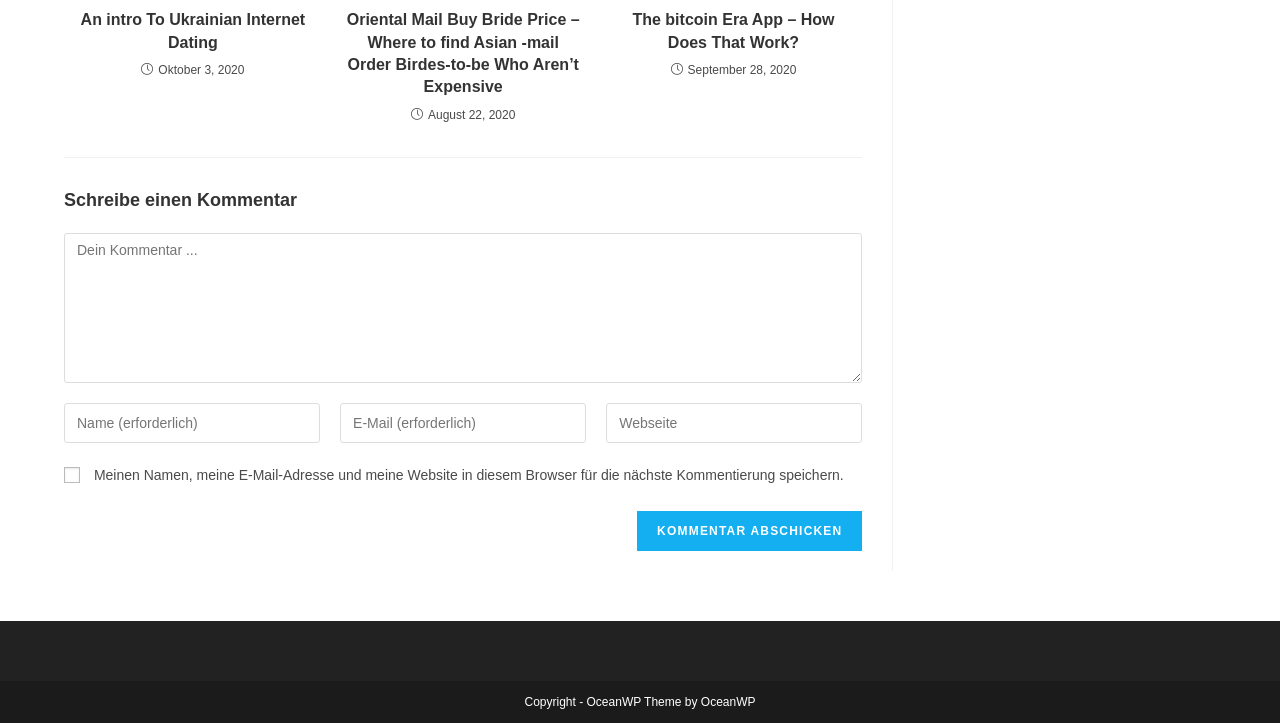Please give a one-word or short phrase response to the following question: 
What is the date of the first article?

Oktober 3, 2020